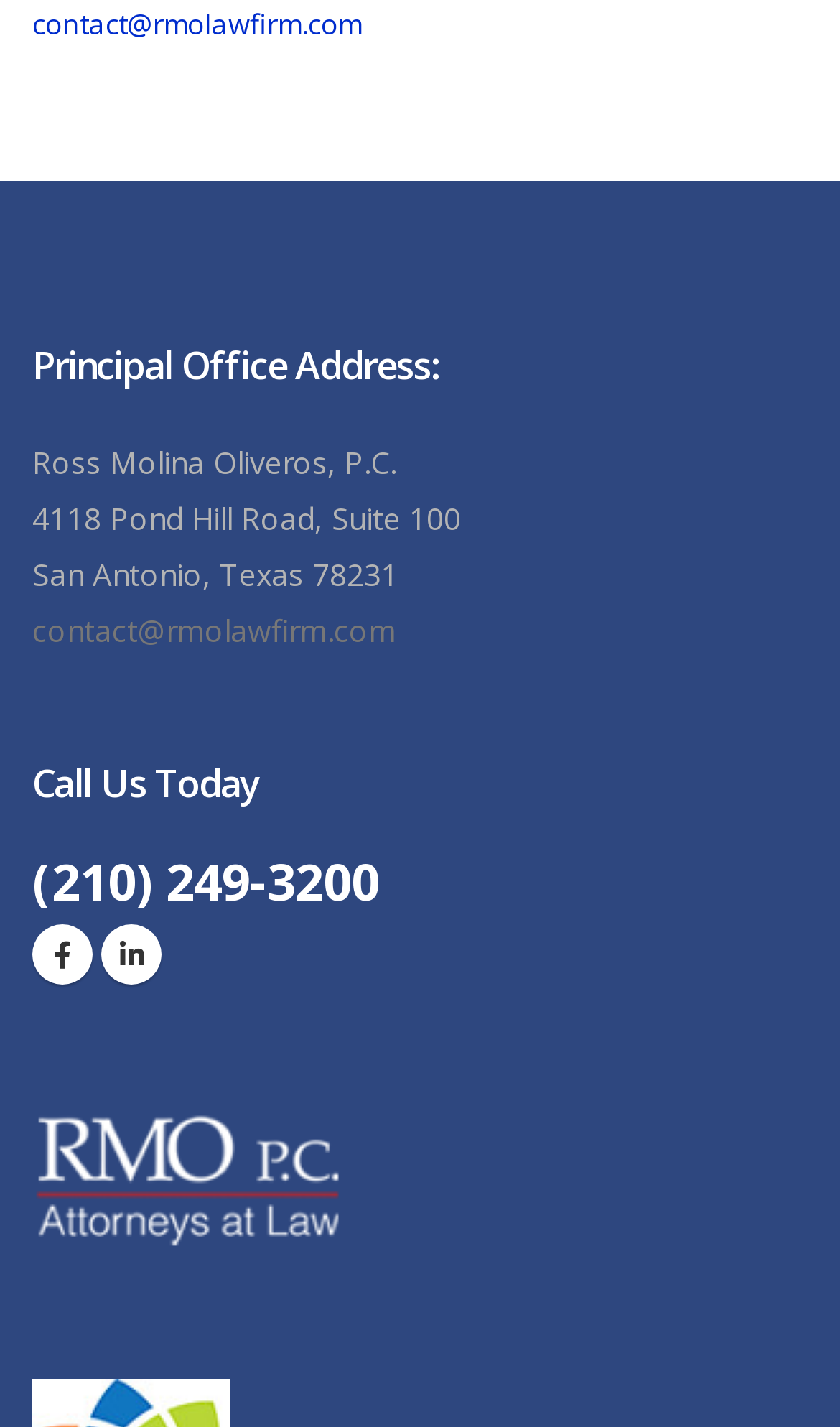How many social media links are there?
Please provide a full and detailed response to the question.

There are two social media links, represented by the icons '' and '', located below the phone number in the contact information section of the webpage.